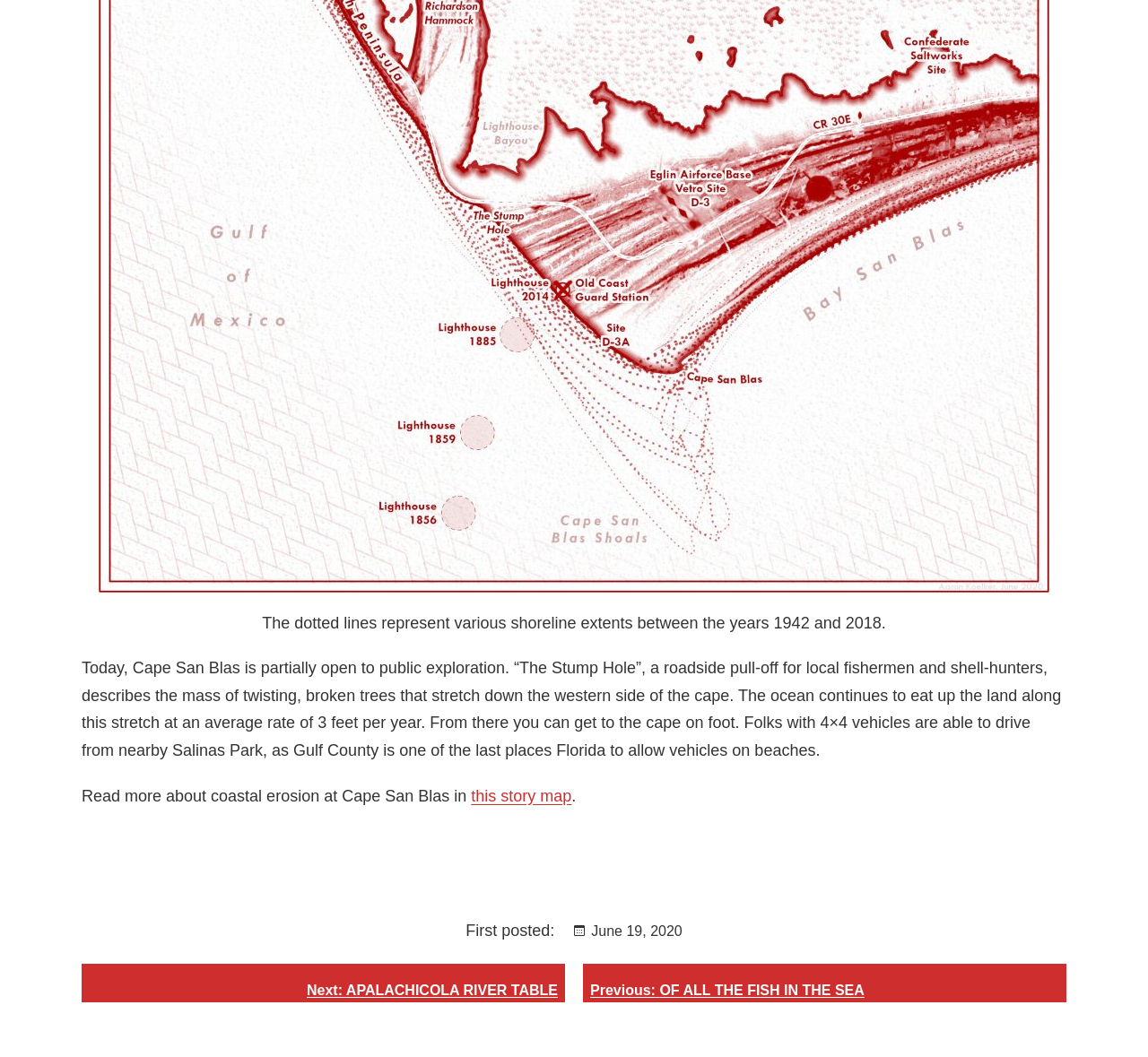When was this story first posted?
Using the image as a reference, answer with just one word or a short phrase.

June 19, 2020